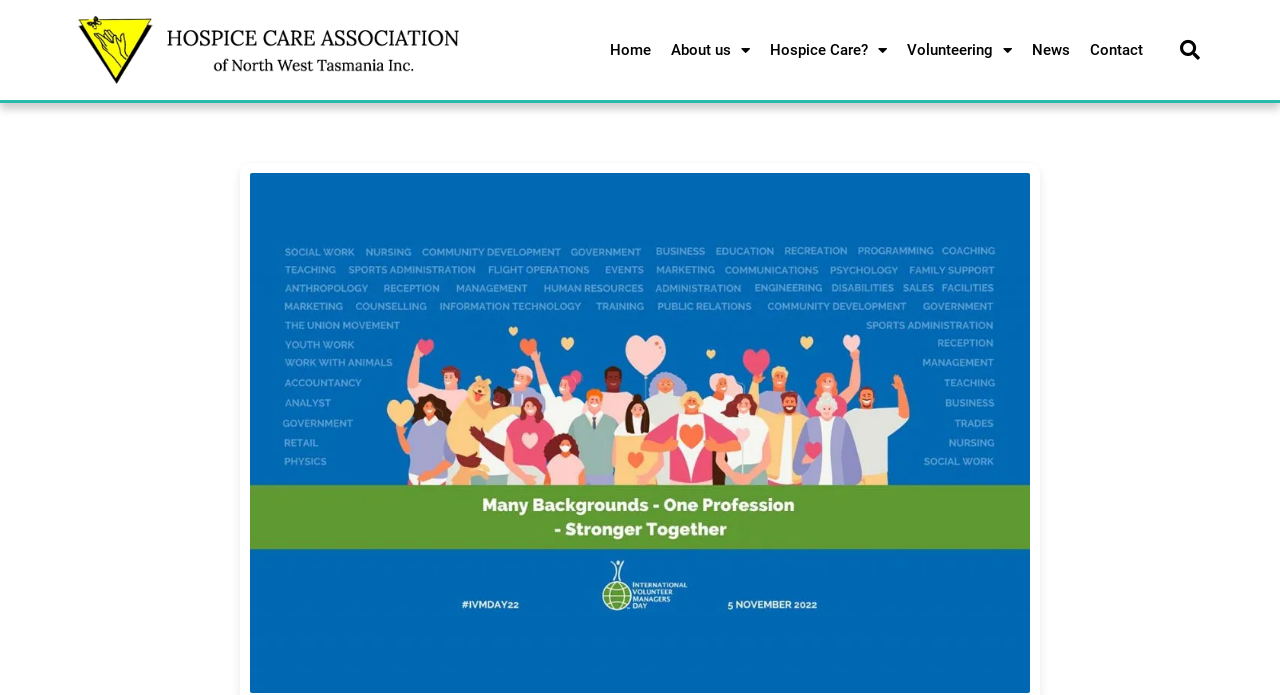Please give the bounding box coordinates of the area that should be clicked to fulfill the following instruction: "Go to Home". The coordinates should be in the format of four float numbers from 0 to 1, i.e., [left, top, right, bottom].

[0.469, 0.014, 0.516, 0.129]